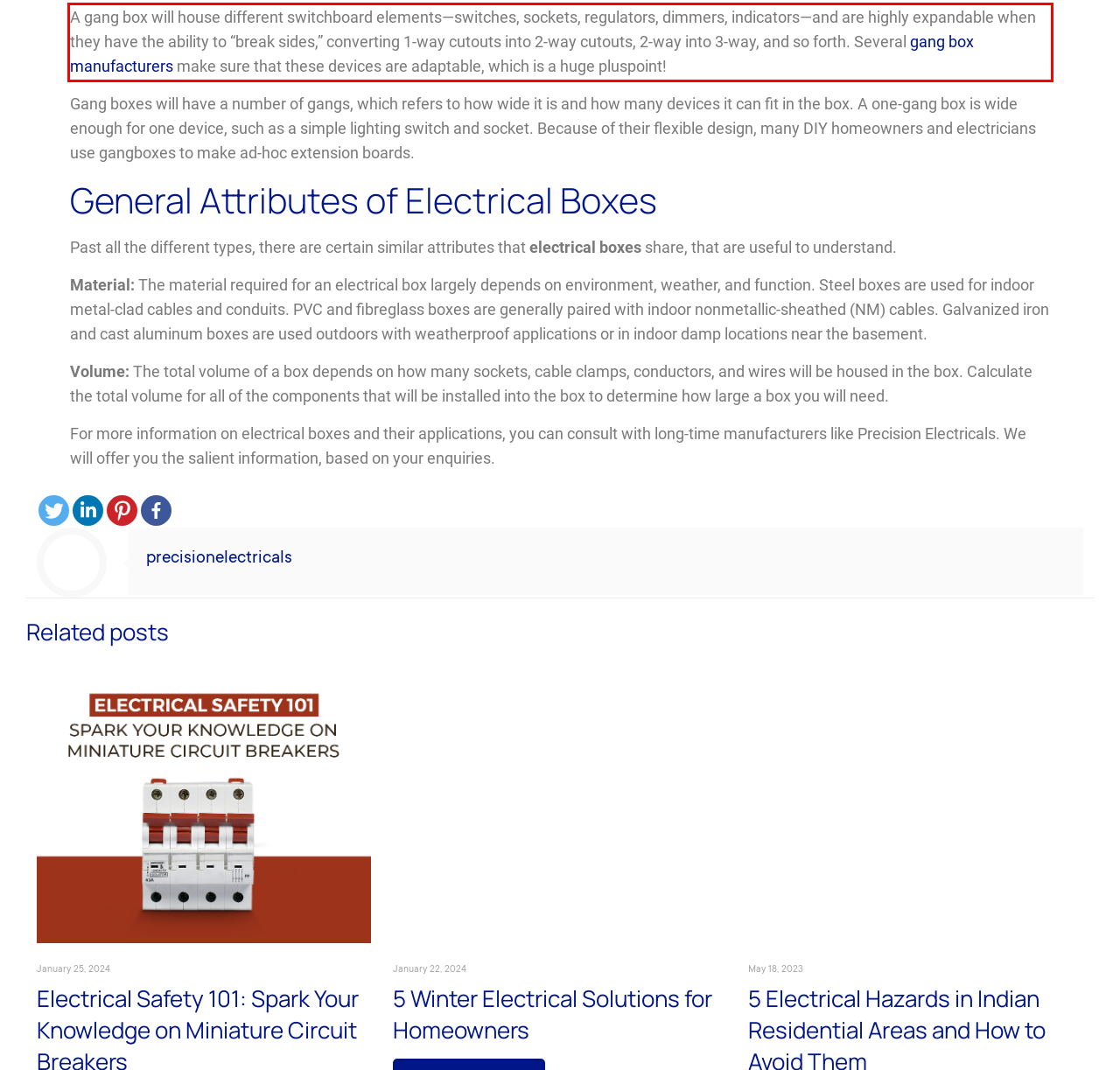Using the provided screenshot of a webpage, recognize the text inside the red rectangle bounding box by performing OCR.

A gang box will house different switchboard elements—switches, sockets, regulators, dimmers, indicators—and are highly expandable when they have the ability to “break sides,” converting 1-way cutouts into 2-way cutouts, 2-way into 3-way, and so forth. Several gang box manufacturers make sure that these devices are adaptable, which is a huge pluspoint!